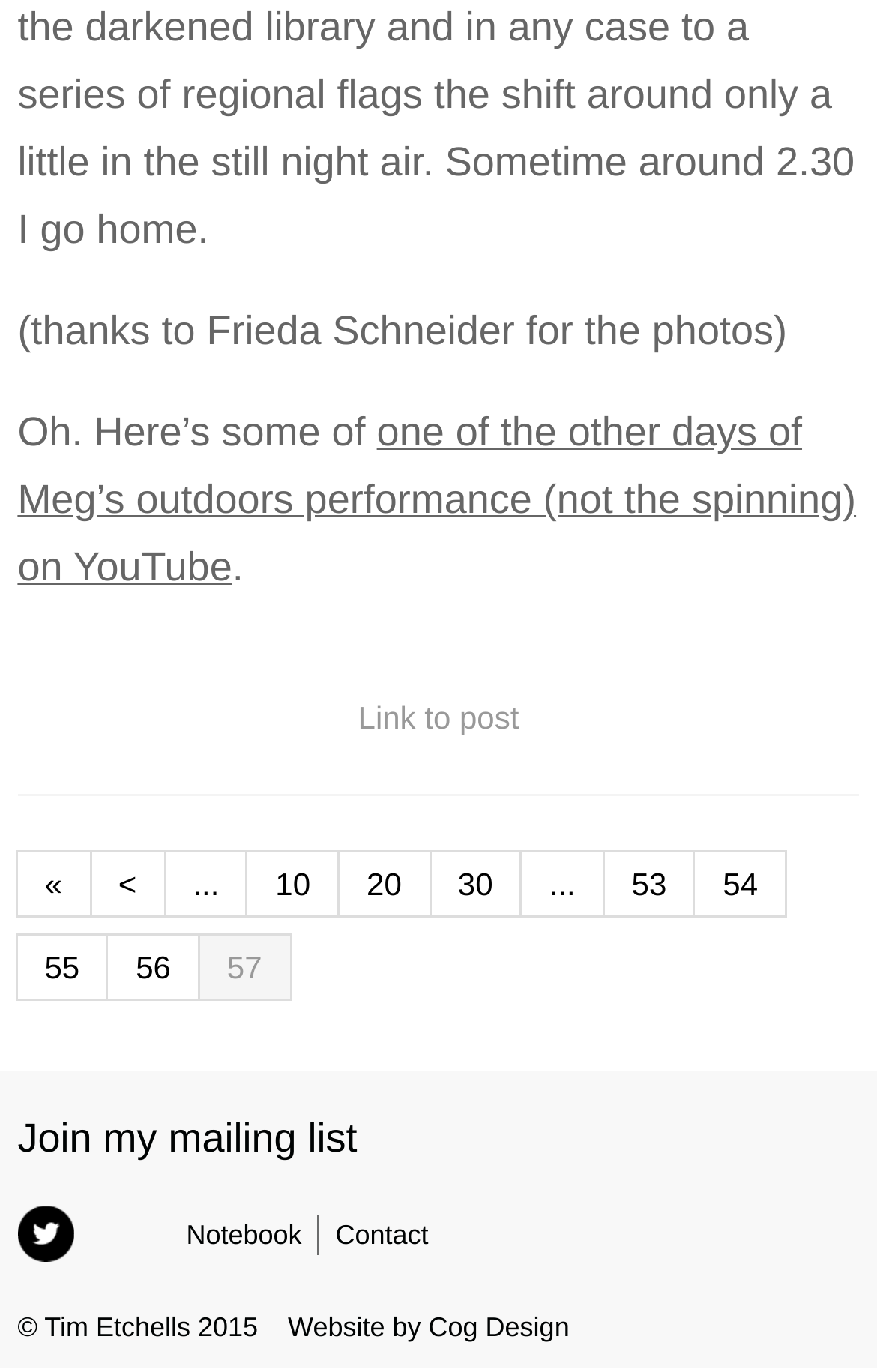How many page links are there?
From the image, respond using a single word or phrase.

11